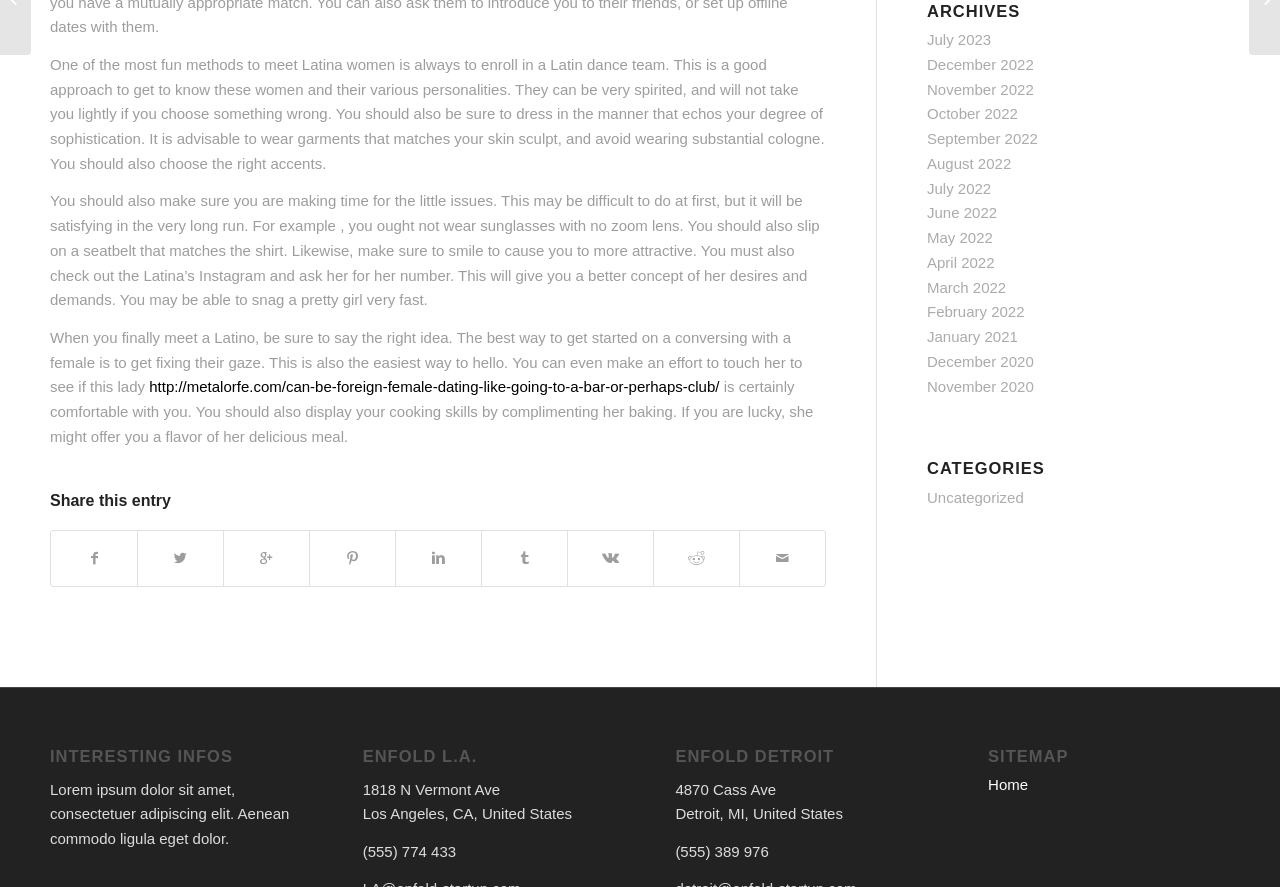Identify the bounding box coordinates for the UI element described by the following text: "April 2022". Provide the coordinates as four float numbers between 0 and 1, in the format [left, top, right, bottom].

[0.724, 0.286, 0.777, 0.305]